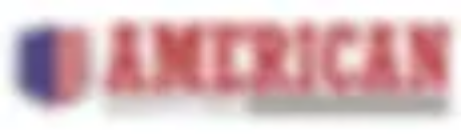Using the information in the image, give a detailed answer to the following question: What does the blue color in the emblem symbolize?

The emblem incorporates a shield-like design, colored in shades of blue, which symbolizes strength and protection, indicating that the blue color in the emblem represents these values.